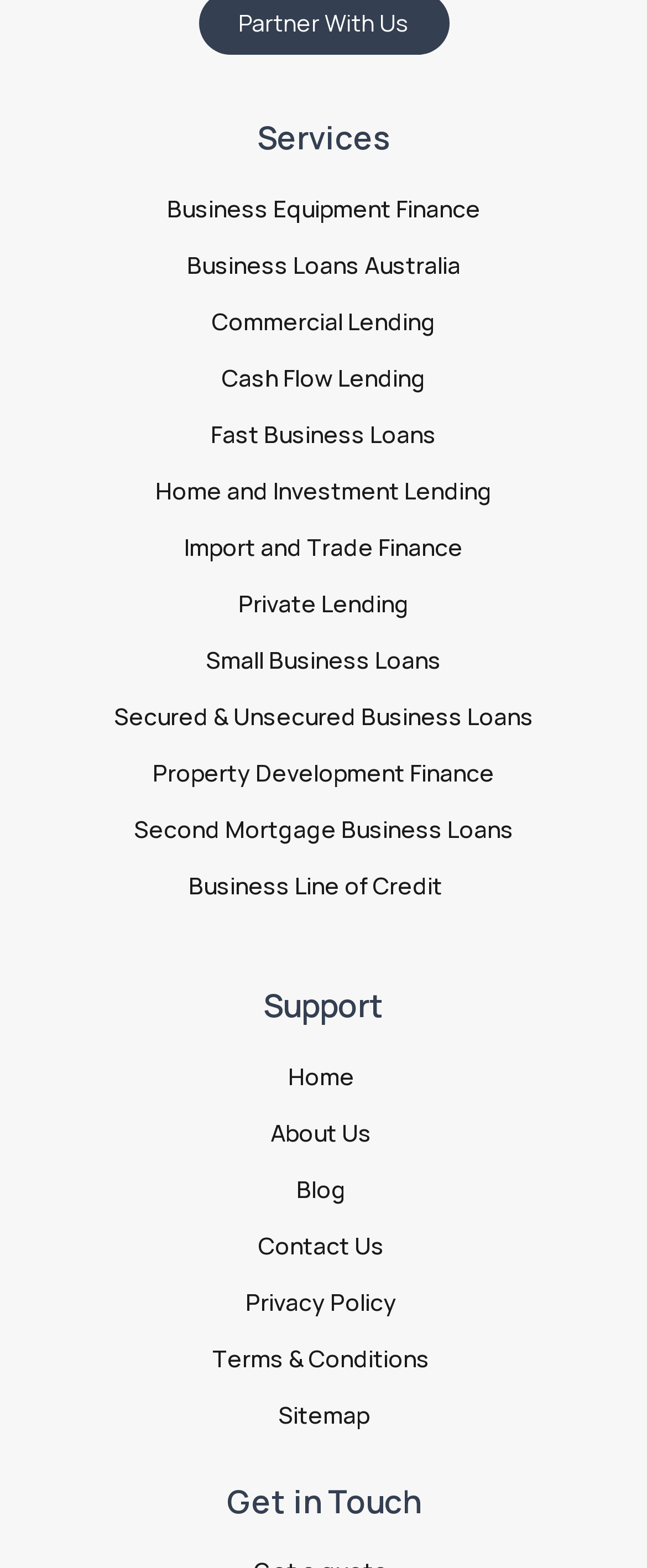Can you find the bounding box coordinates of the area I should click to execute the following instruction: "Check Contact Us"?

[0.128, 0.782, 0.864, 0.807]